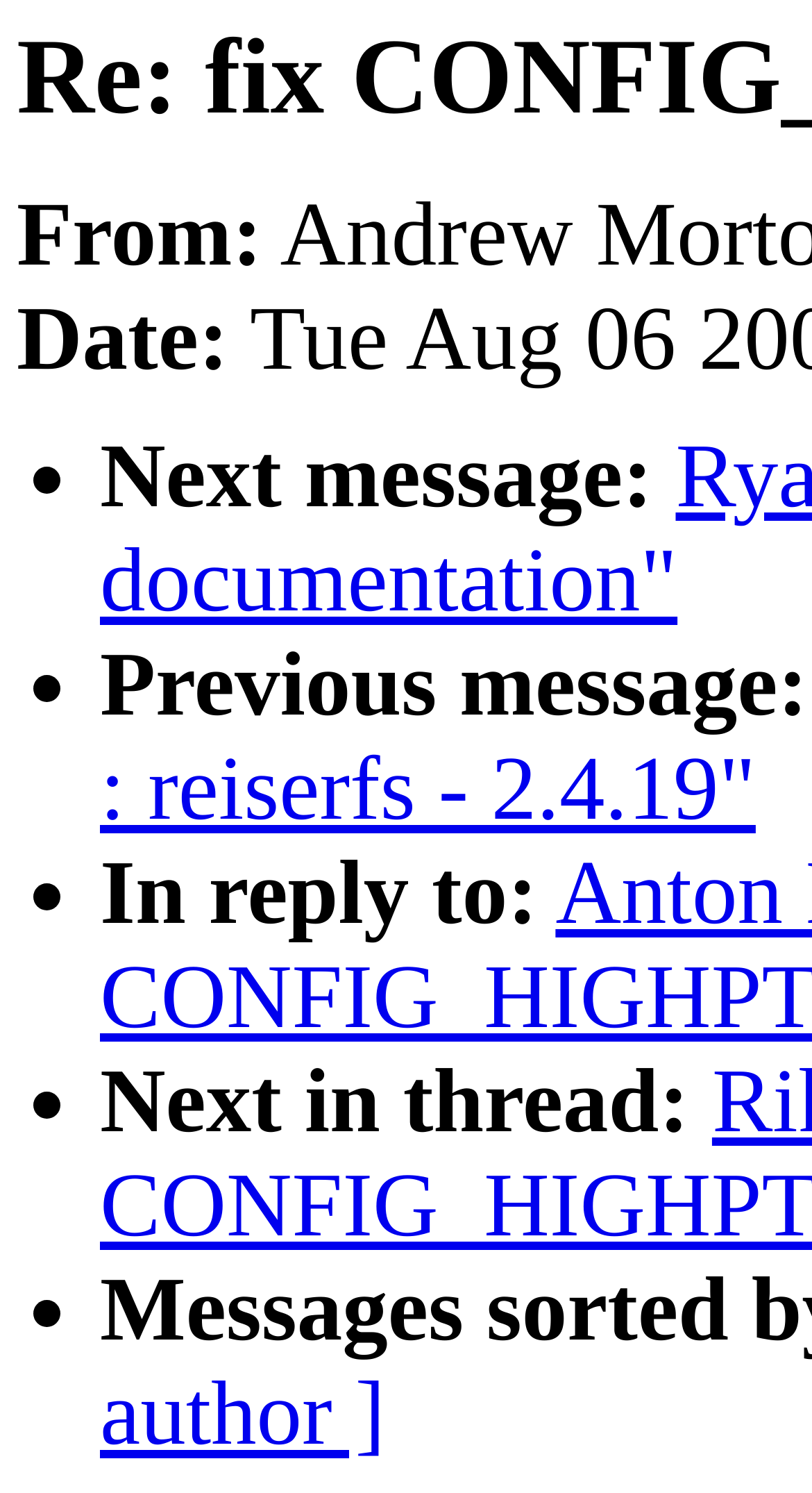How many navigation options are available?
Using the screenshot, give a one-word or short phrase answer.

5